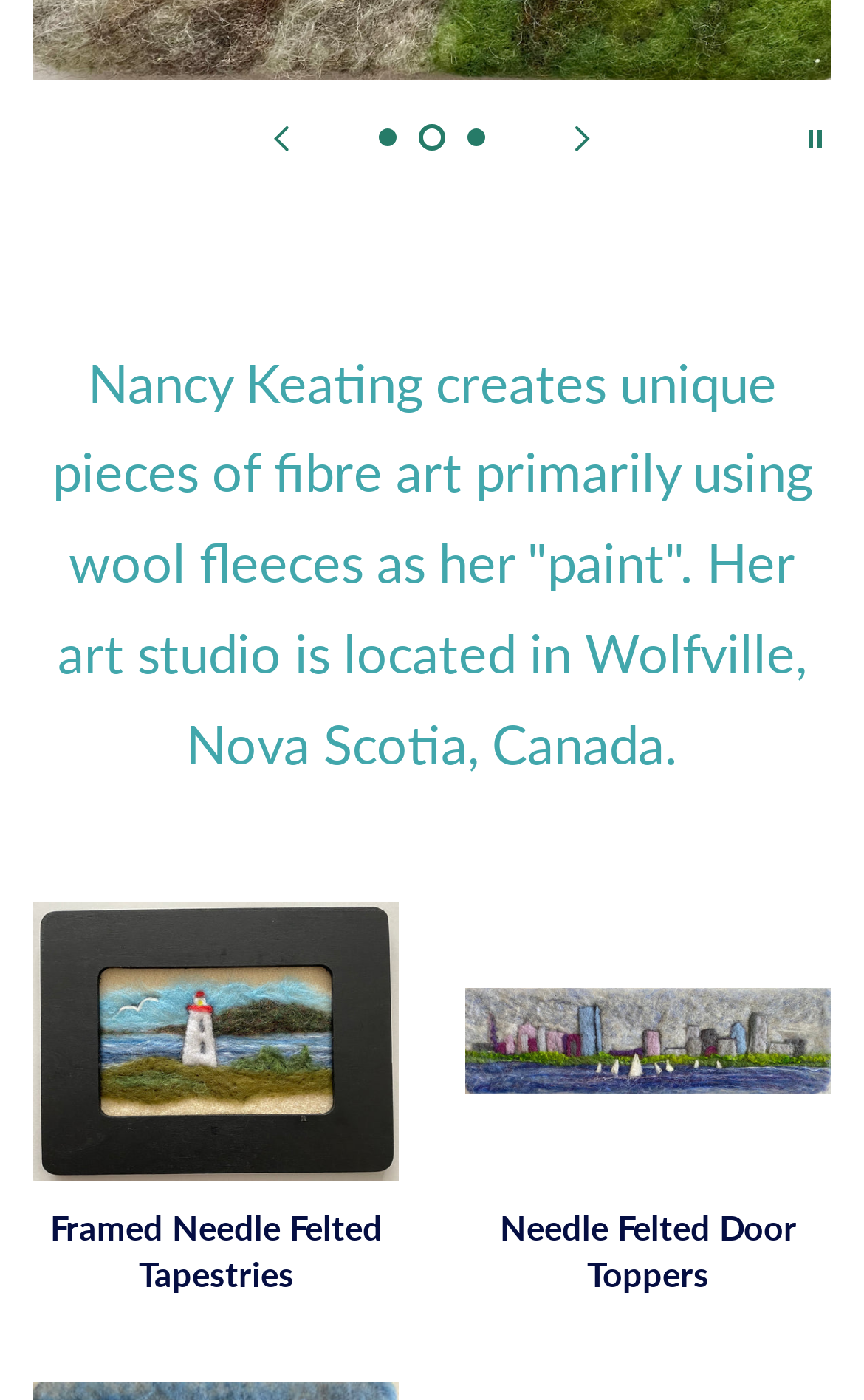Bounding box coordinates should be in the format (top-left x, top-left y, bottom-right x, bottom-right y) and all values should be floating point numbers between 0 and 1. Determine the bounding box coordinate for the UI element described as: Bookwhen

None